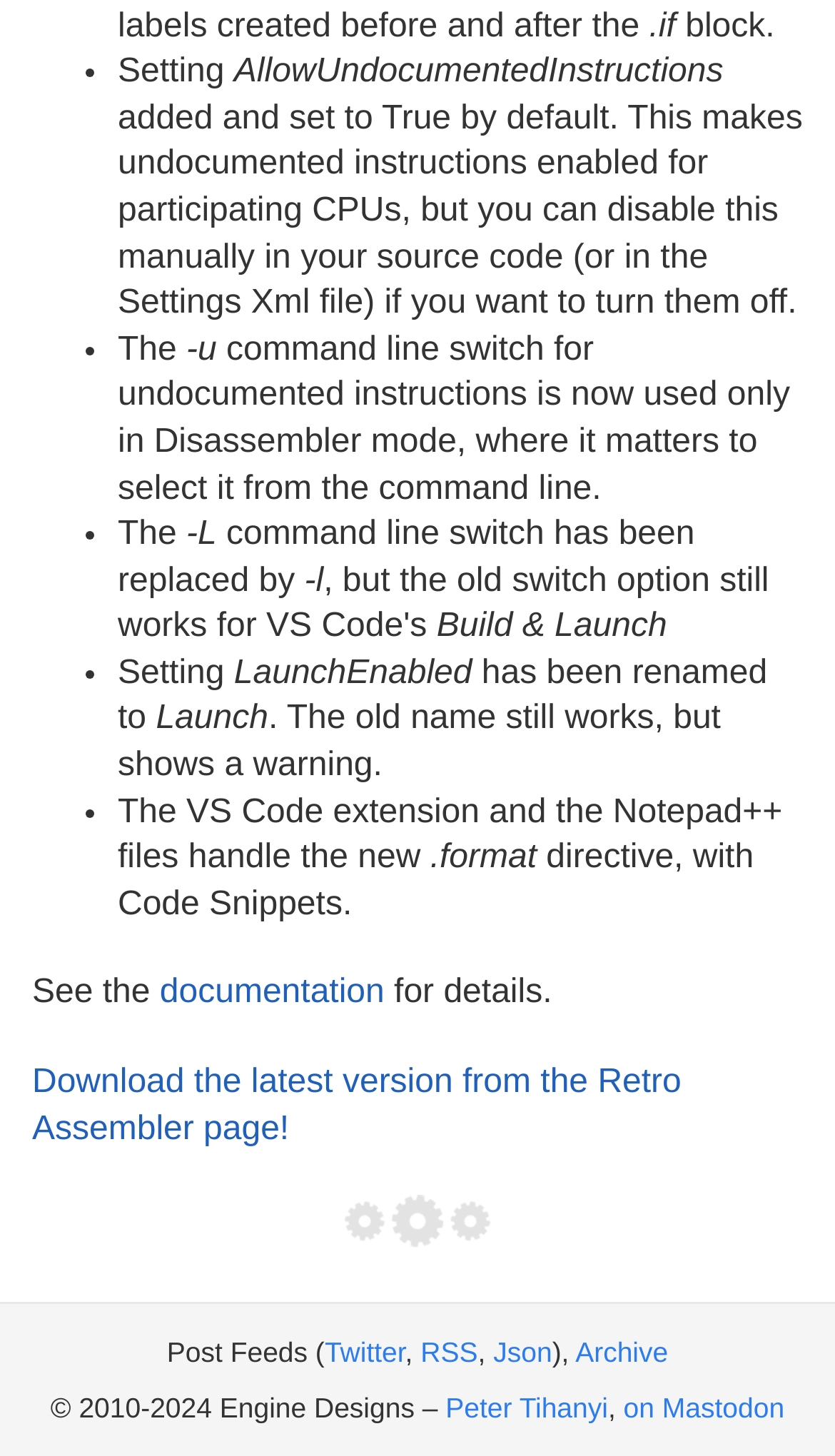Observe the image and answer the following question in detail: What is the new name for the 'LaunchEnabled' setting?

The new name for the 'LaunchEnabled' setting is still 'LaunchEnabled', but the old name still works with a warning, as mentioned in the text 'Setting LaunchEnabled has been renamed to . The old name still works, but shows a warning.'